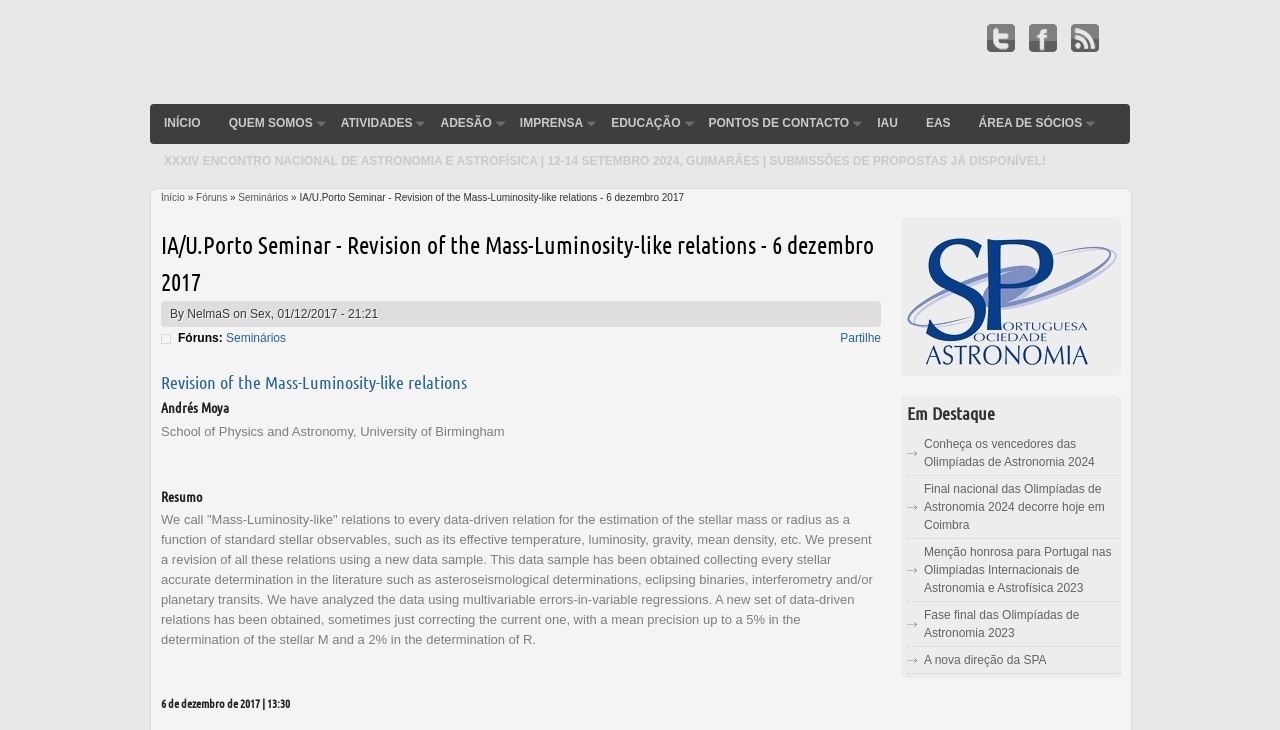Articulate a complete and detailed caption of the webpage elements.

The webpage is about the Sociedade Portuguesa de Astronomia (Portuguese Astronomical Society) and features a seminar titled "Revision of the Mass-Luminosity-like relations" by Andrés Moya from the University of Birmingham. 

At the top of the page, there are three social media links (Twitter, Facebook, and RSS) aligned horizontally, followed by a navigation menu with nine links (INÍCIO, QUEM SOMOS, ATIVIDADES, ADESÃO, IMPRENSA, EDUCAÇÃO, PONTOS DE CONTACTO, IAU, and EAS). 

Below the navigation menu, there is a prominent link to a national astronomy meeting (XXXIV ENCONTRO NACIONAL DE ASTRONOMIA E ASTROFÍSICA) and a heading "Está aqui" with links to Início, Fóruns, and Seminários.

The main content of the page is the seminar details, which include the title, date, and time of the seminar, as well as the speaker's name and affiliation. There is a brief summary of the seminar, which discusses the revision of Mass-Luminosity-like relations using a new data sample. 

On the right side of the page, there is a section titled "Em Destaque" (Highlights) with four links to news articles about astronomy olympiads and the new direction of the Portuguese Astronomical Society.